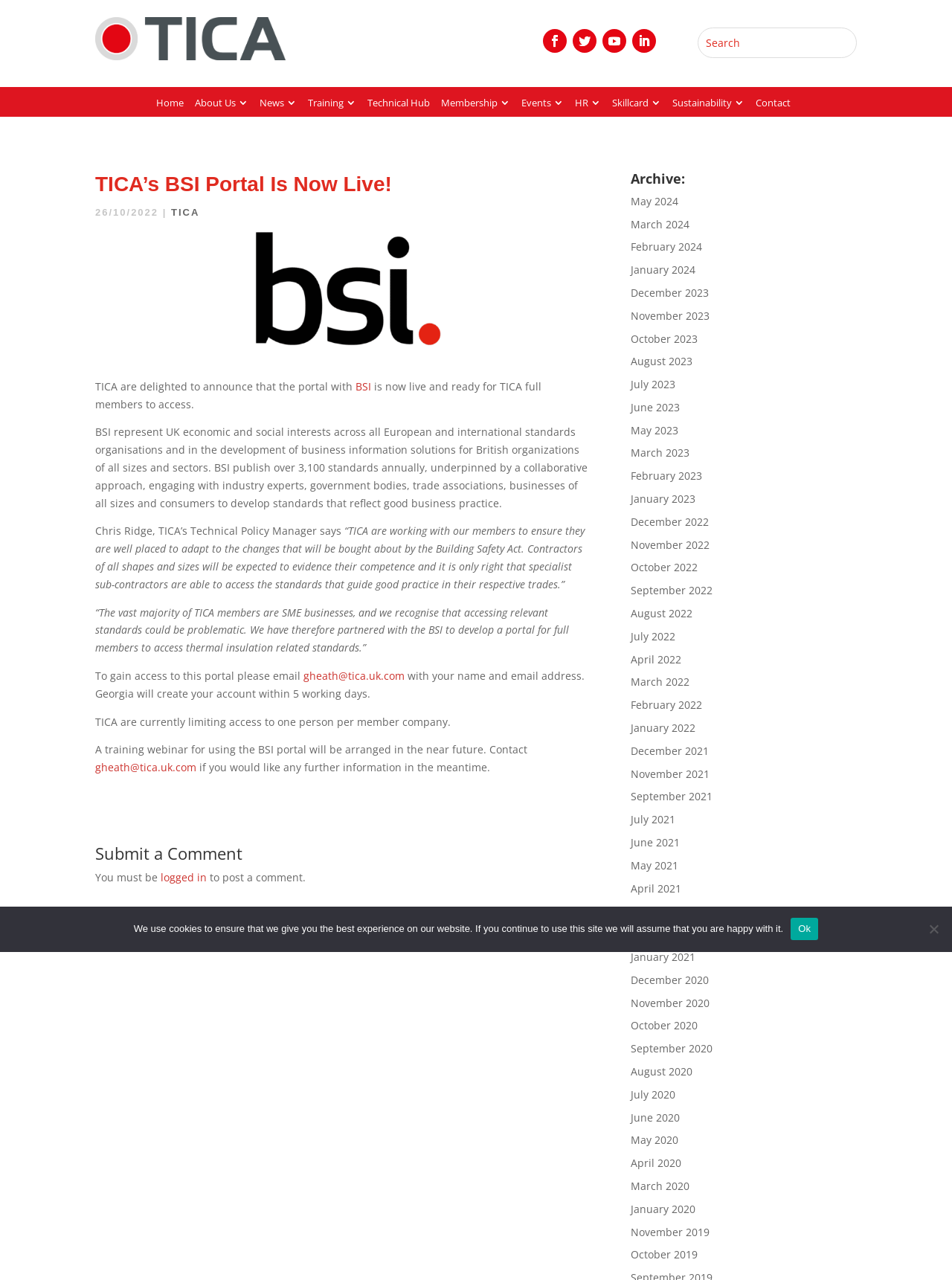Please specify the bounding box coordinates in the format (top-left x, top-left y, bottom-right x, bottom-right y), with all values as floating point numbers between 0 and 1. Identify the bounding box of the UI element described by: May 2020

[0.663, 0.885, 0.713, 0.896]